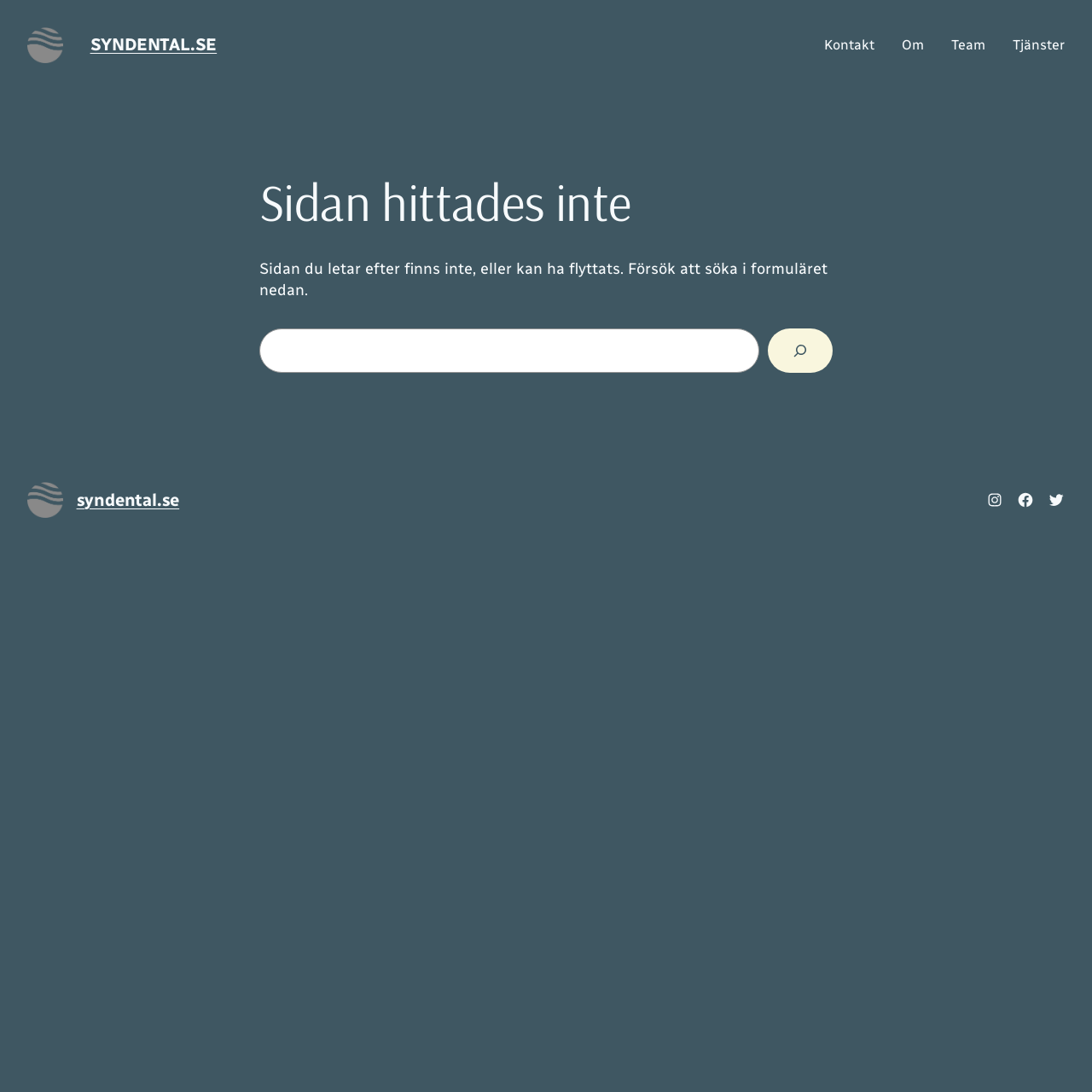Please identify the bounding box coordinates of the area that needs to be clicked to fulfill the following instruction: "Share this post."

None